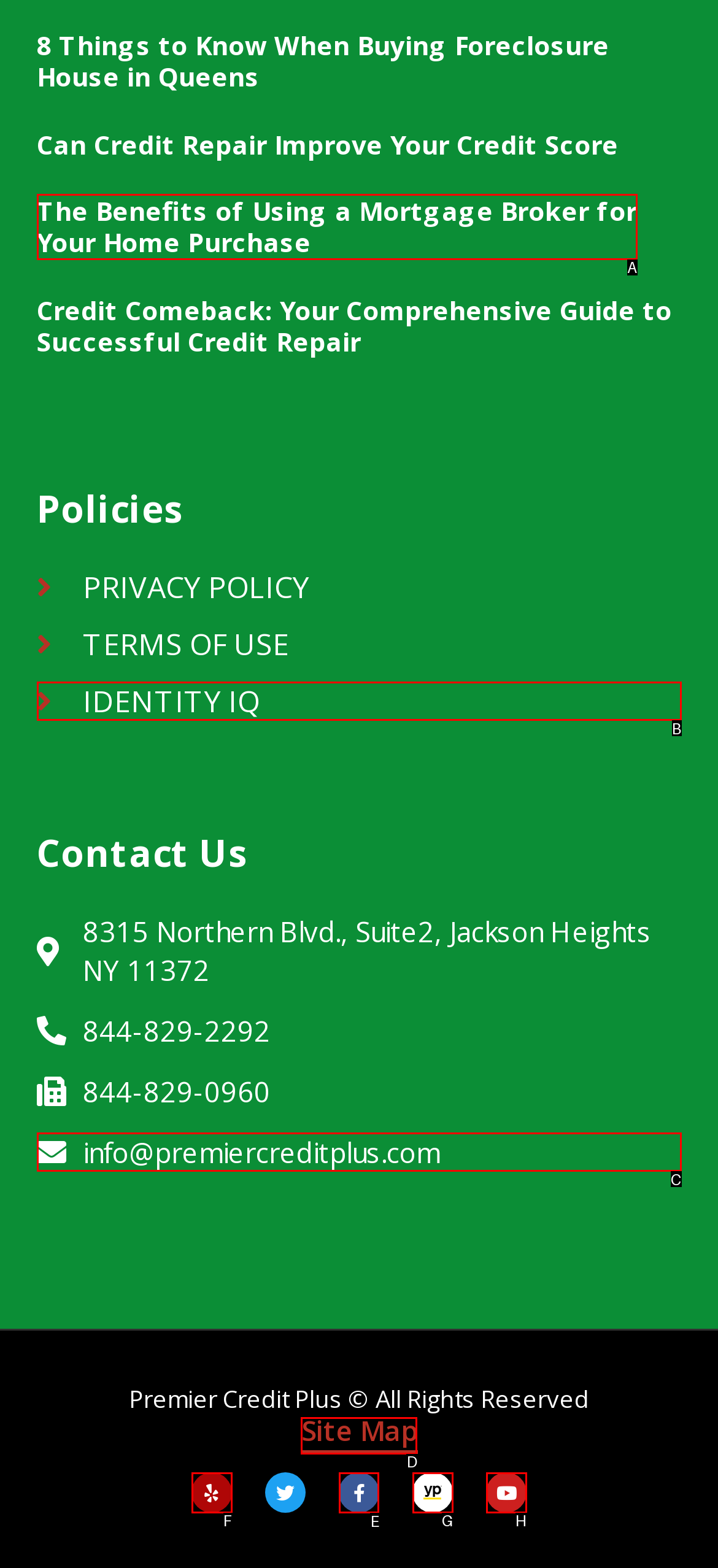Determine the right option to click to perform this task: Check the Facebook page
Answer with the correct letter from the given choices directly.

E